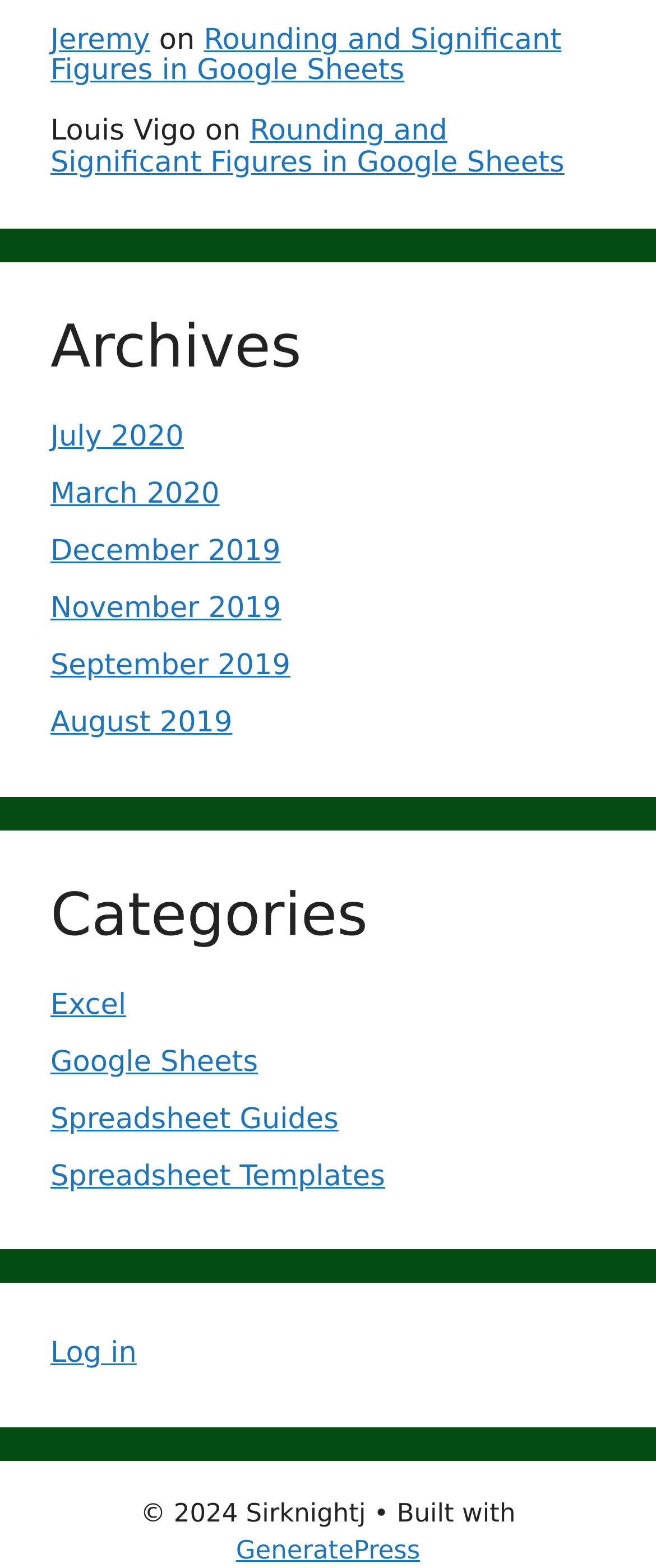What is the theme or template used to build the webpage? From the image, respond with a single word or brief phrase.

GeneratePress